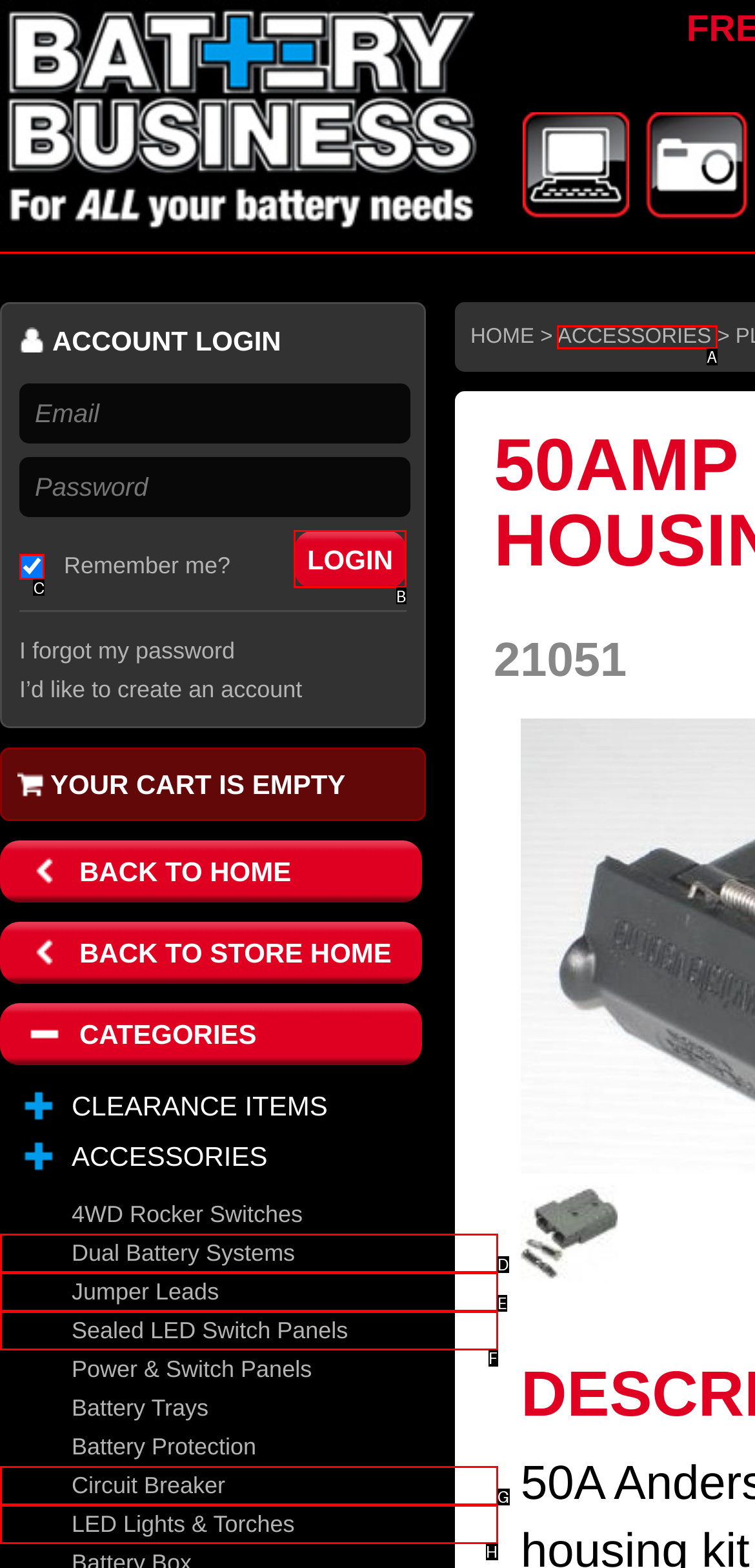Identify the appropriate choice to fulfill this task: Login to account
Respond with the letter corresponding to the correct option.

B